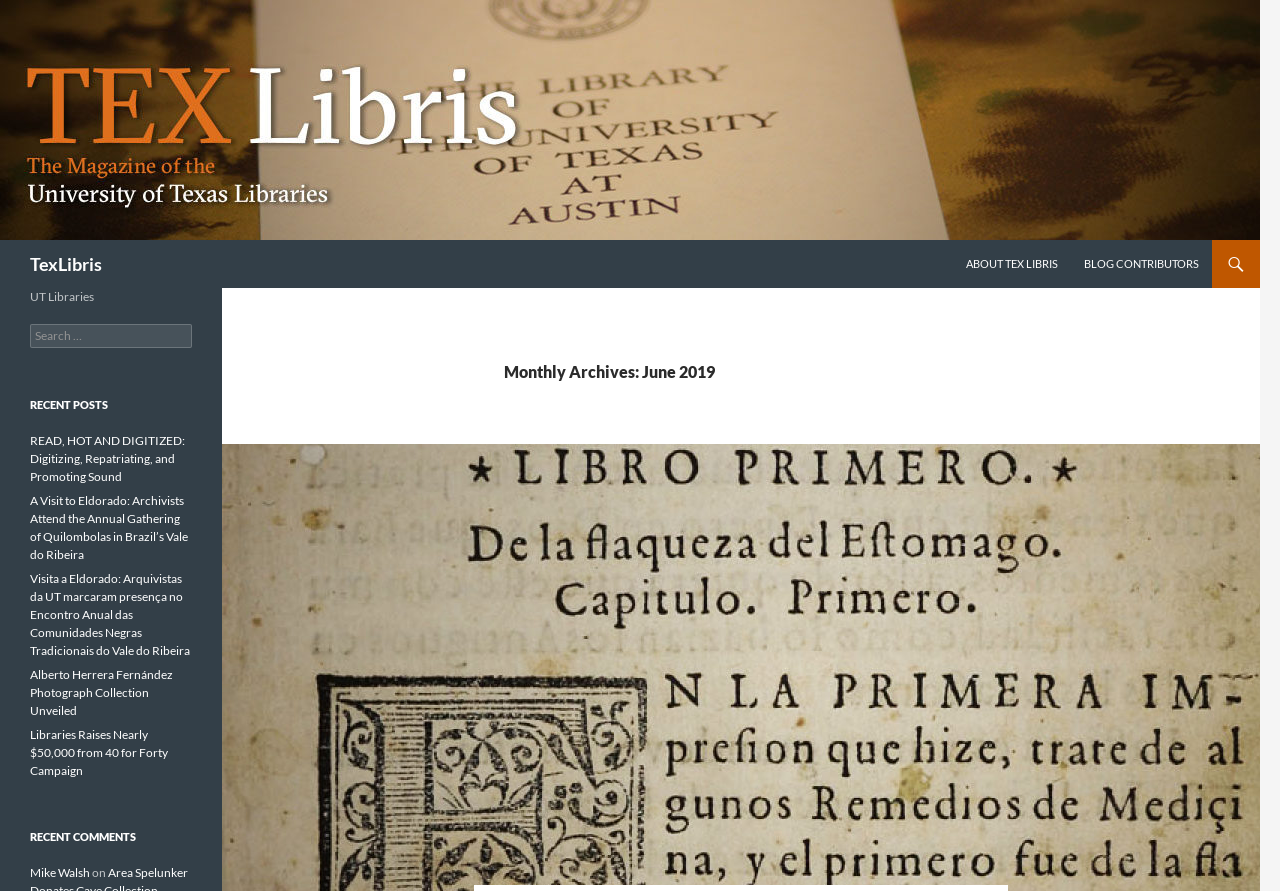Highlight the bounding box coordinates of the region I should click on to meet the following instruction: "Search for something".

[0.023, 0.364, 0.15, 0.391]